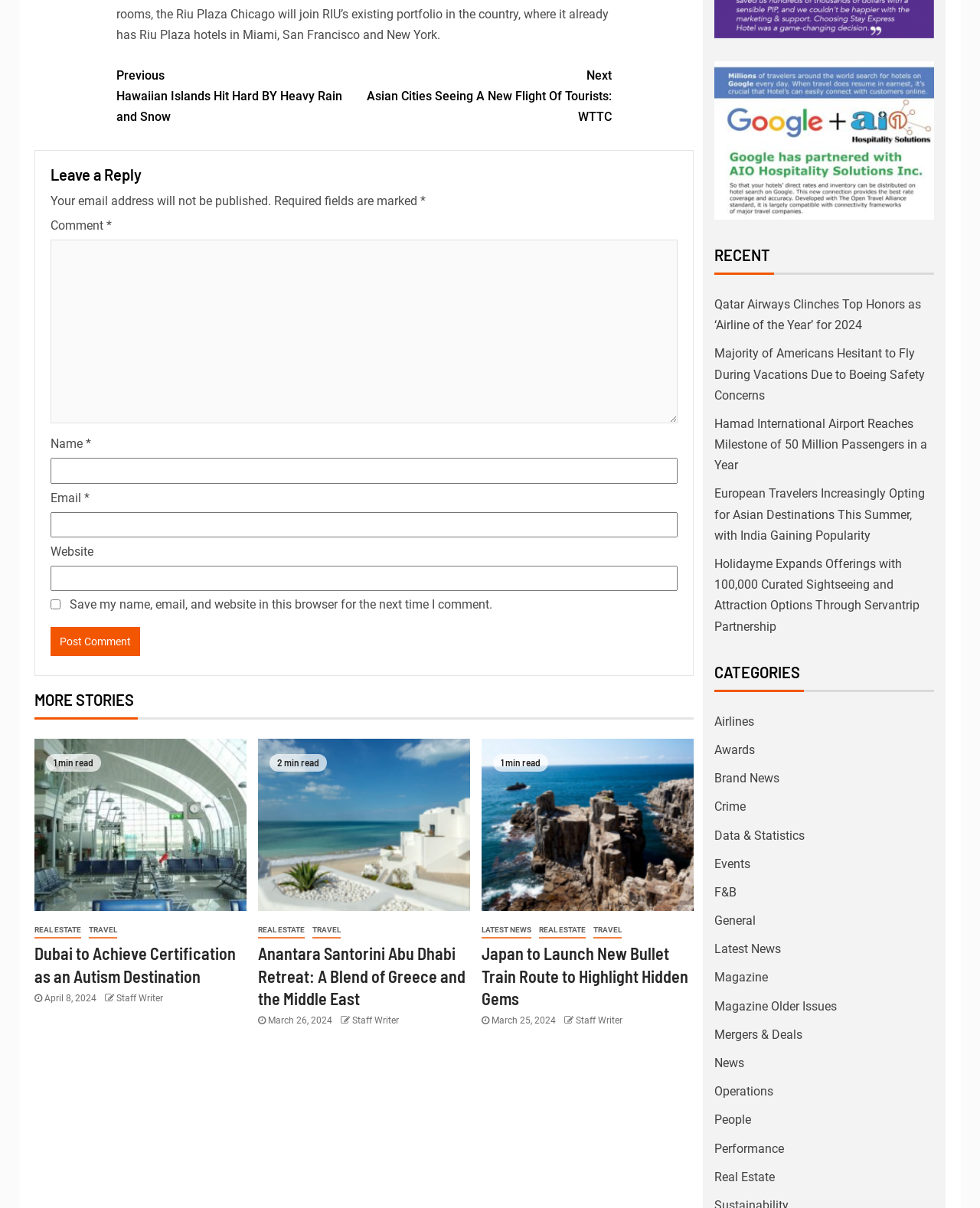Locate the bounding box coordinates of the element's region that should be clicked to carry out the following instruction: "Click the 'REAL ESTATE' category link". The coordinates need to be four float numbers between 0 and 1, i.e., [left, top, right, bottom].

[0.491, 0.764, 0.542, 0.777]